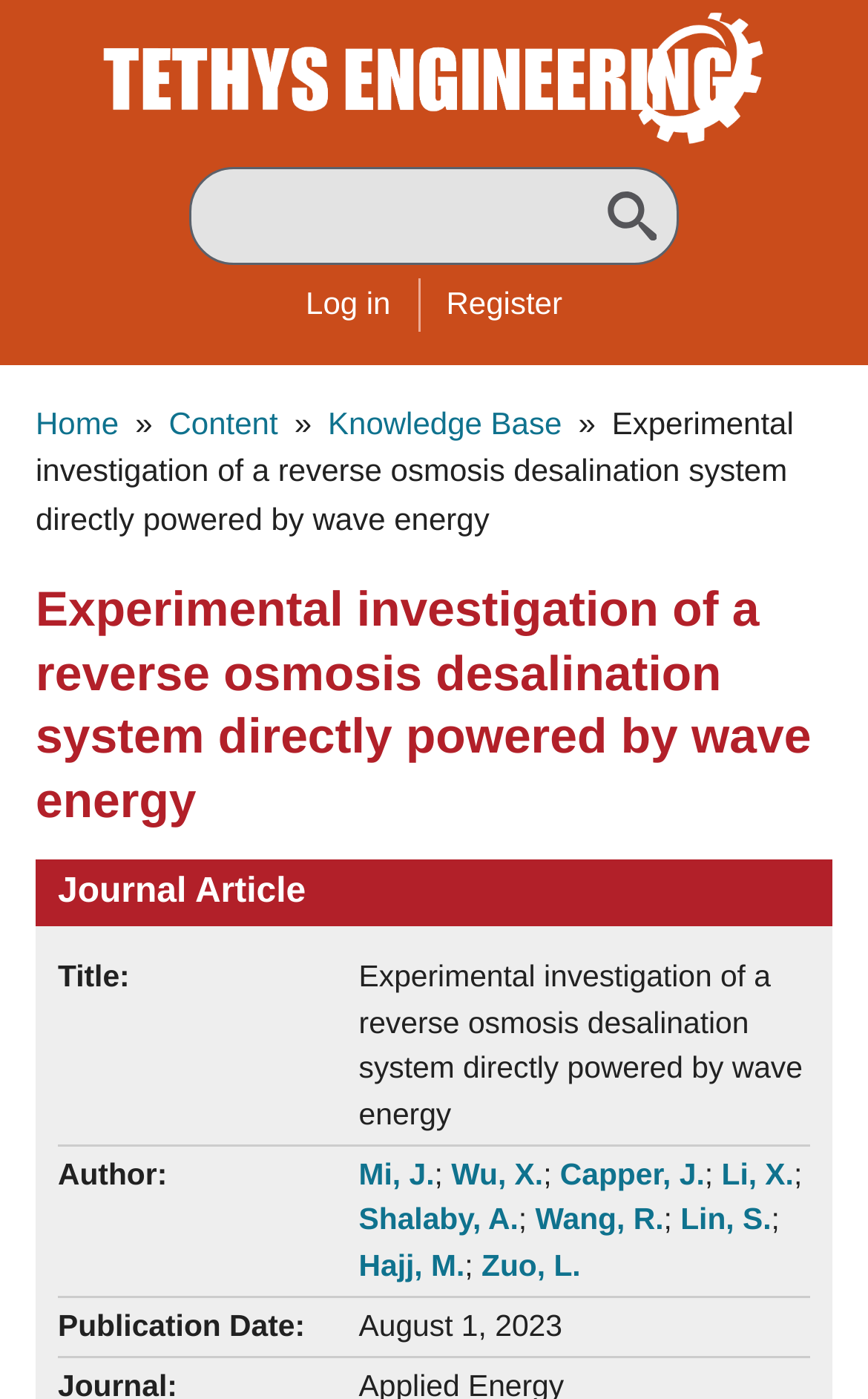Please determine the bounding box coordinates for the element that should be clicked to follow these instructions: "Click the 'Log in' button".

[0.352, 0.197, 0.45, 0.236]